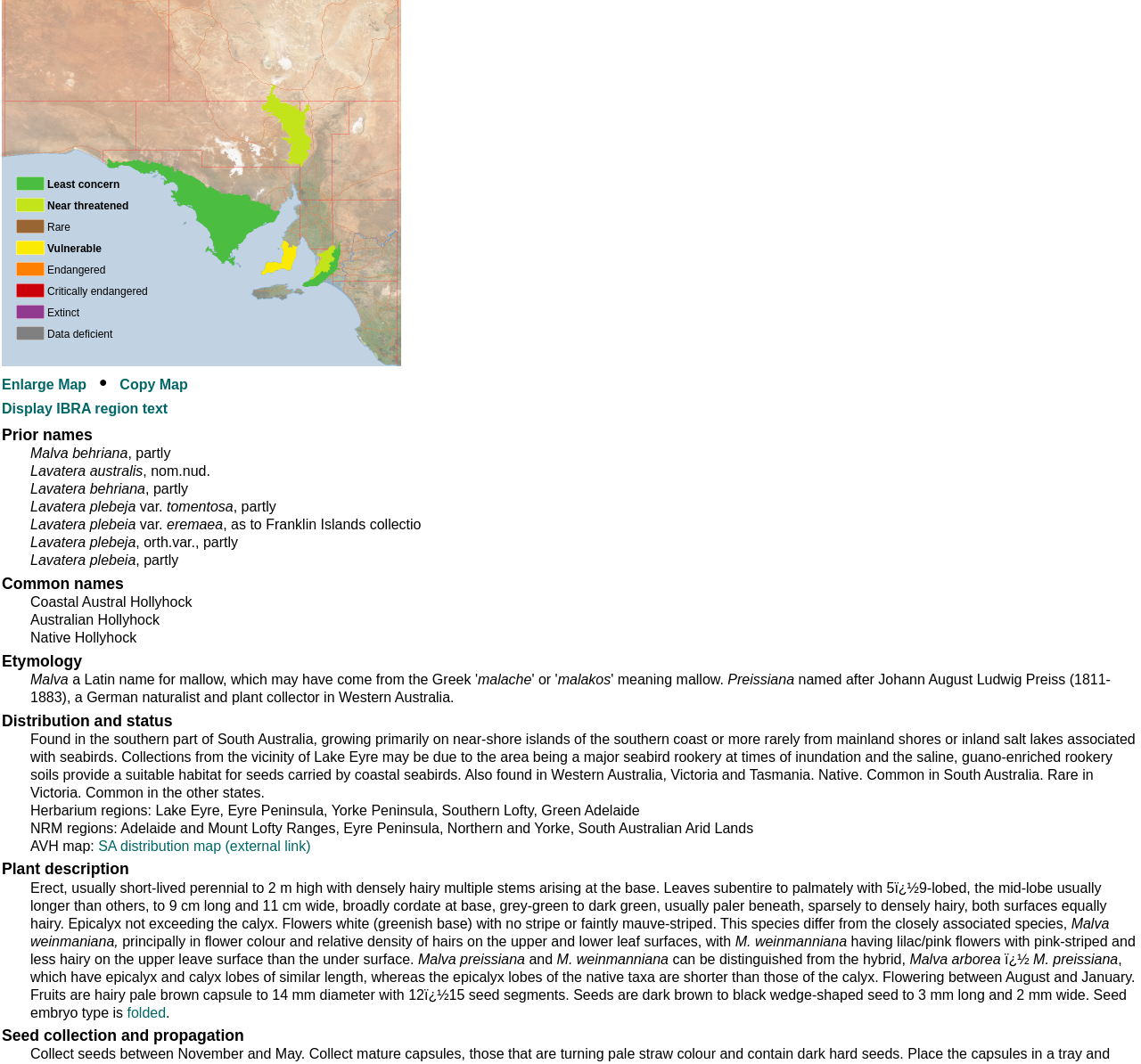Using the provided element description, identify the bounding box coordinates as (top-left x, top-left y, bottom-right x, bottom-right y). Ensure all values are between 0 and 1. Description: SA distribution map (external link)

[0.086, 0.788, 0.272, 0.802]